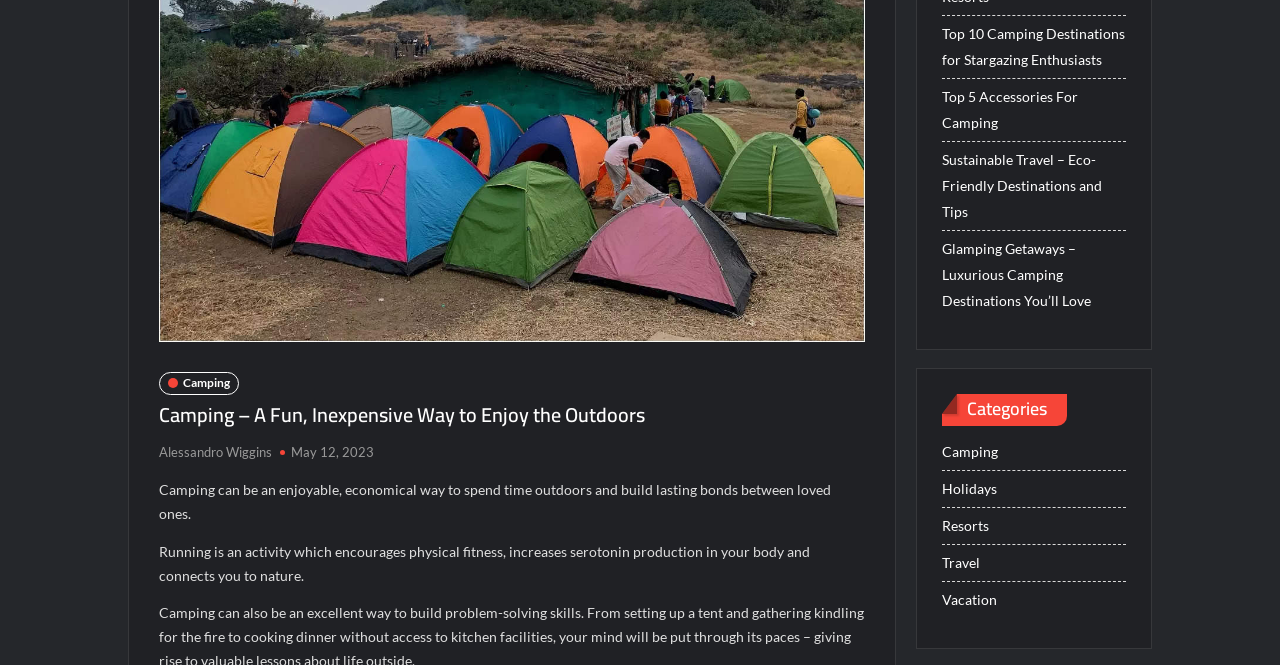Given the webpage screenshot, identify the bounding box of the UI element that matches this description: "Alessandro Wiggins".

[0.124, 0.667, 0.212, 0.691]